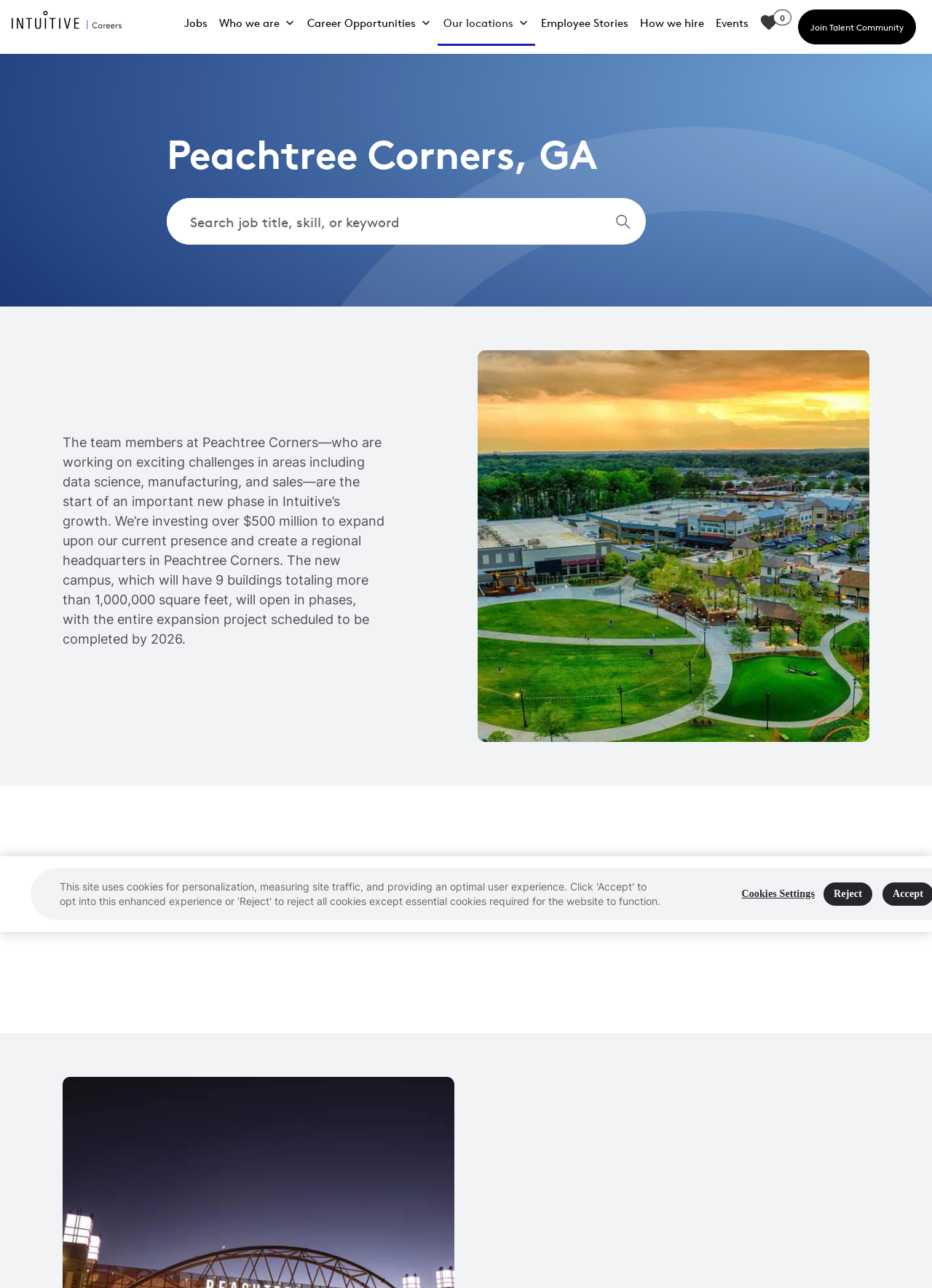Determine the bounding box coordinates of the clickable region to follow the instruction: "Join Talent Community".

[0.856, 0.007, 0.983, 0.034]